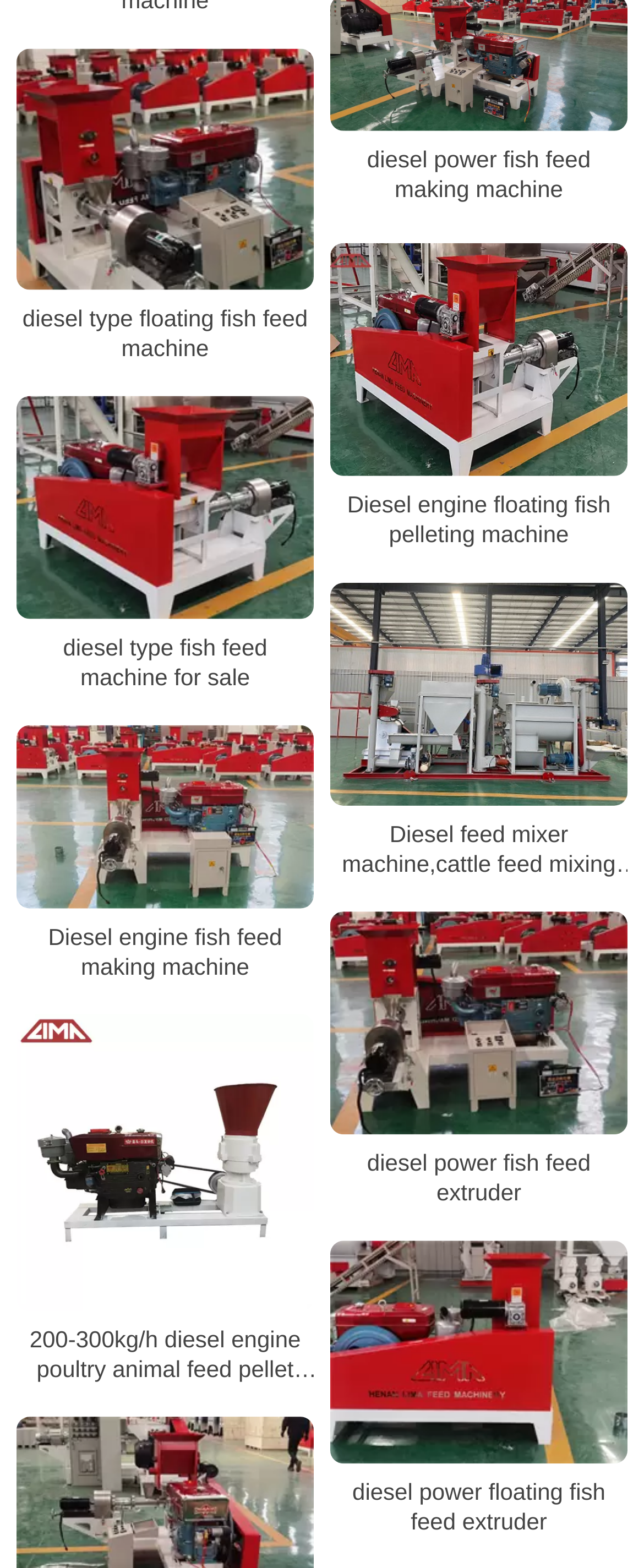Show me the bounding box coordinates of the clickable region to achieve the task as per the instruction: "check equation of ball mill speed".

None